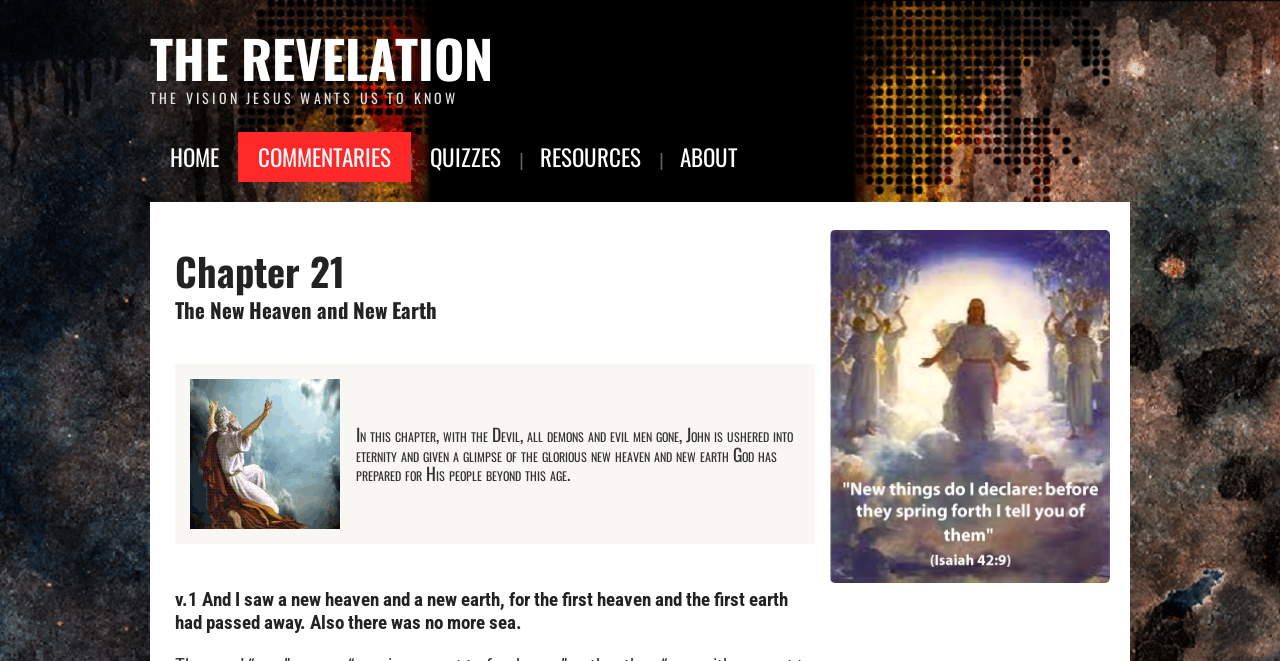Explain the webpage in detail.

The webpage is about Chapter 21 of the Revelation, specifically focusing on the new heaven and new earth. At the top, there is a navigation menu with links to "THE REVELATION", "HOME", and other sections like "chapters", "test your knowledge", and "RESOURCES". Below the navigation menu, there is a header section with headings "Chapter 21" and "The New Heaven and New Earth".

On the left side of the page, there is an image depicting John seeing the future. Next to the image, there is a paragraph of text that summarizes the content of the chapter, stating that John is given a glimpse of the glorious new heaven and new earth God has prepared for His people beyond this age.

Below the image and the summary text, there is a section with a heading "v.1 And I saw a new heaven and a new earth, for the first heaven and the first earth had passed away. Also there was no more sea." This section likely contains a detailed explanation or commentary on the verse.

At the bottom of the page, there is a complementary section that takes up about a quarter of the page's width.